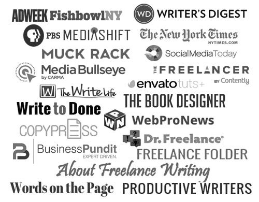Give a succinct answer to this question in a single word or phrase: 
What is the name of the founder of All Freelance Writing?

Jennifer Mattern